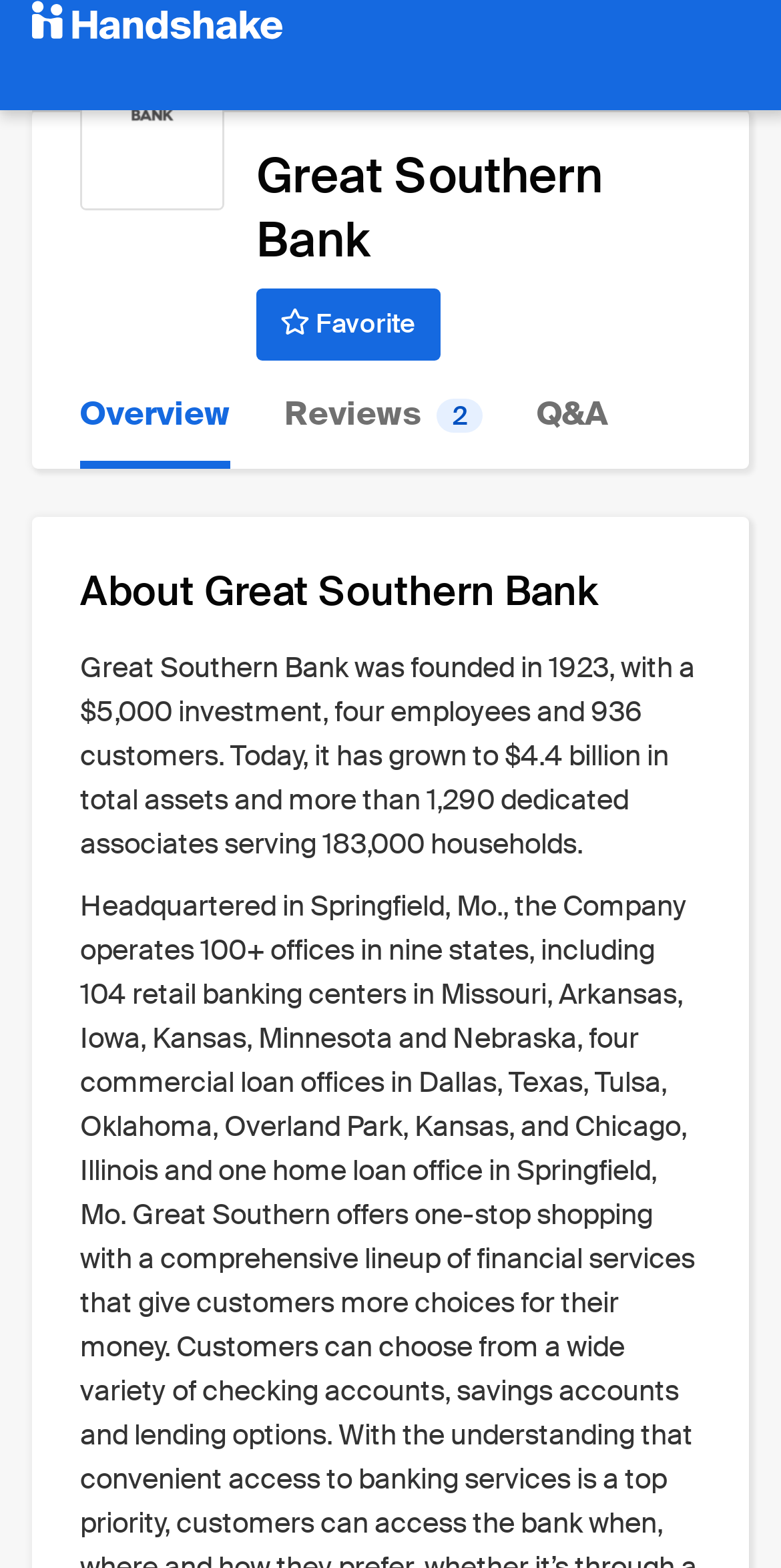How many households does Great Southern Bank serve?
With the help of the image, please provide a detailed response to the question.

The answer can be found in the static text element that describes the history of Great Southern Bank, which states '...serving 183,000 households...'